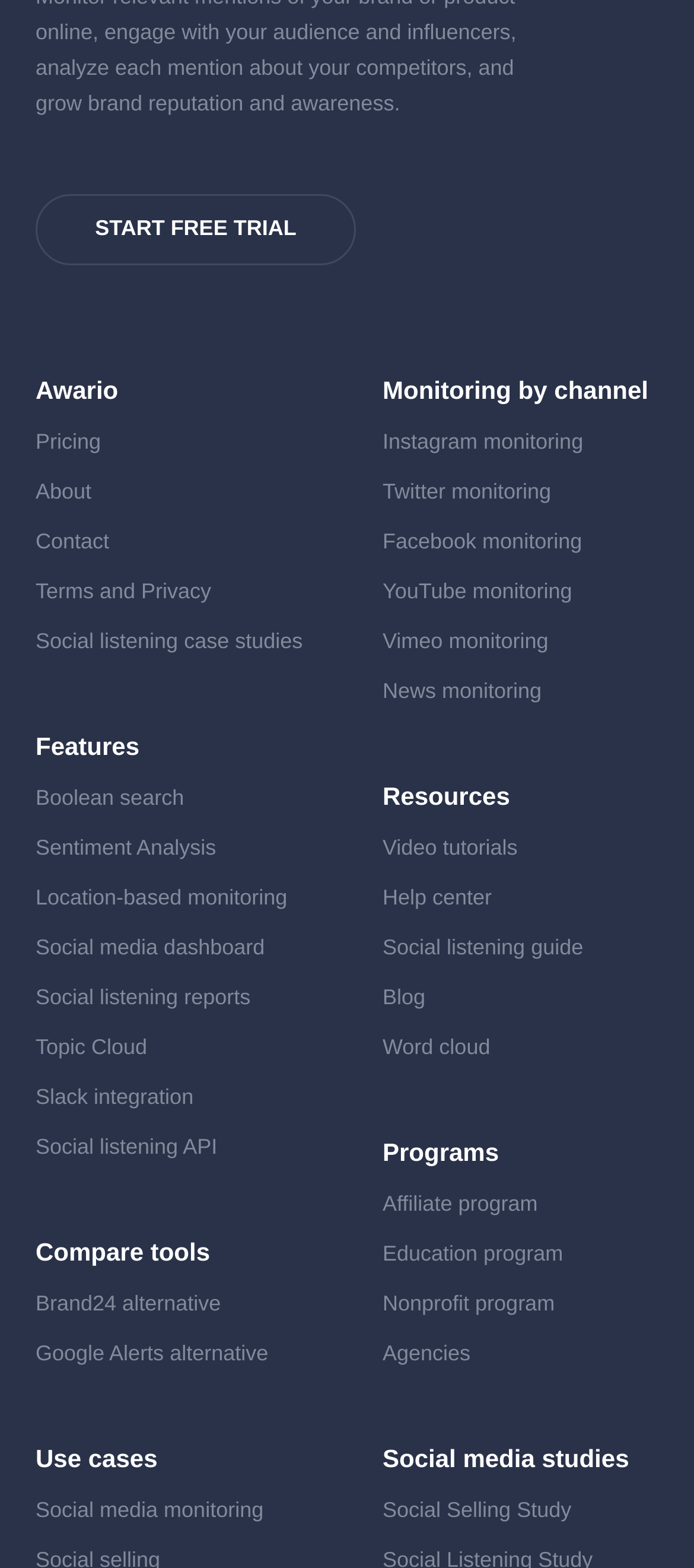Identify the bounding box coordinates of the part that should be clicked to carry out this instruction: "Learn about social listening case studies".

[0.051, 0.401, 0.436, 0.417]